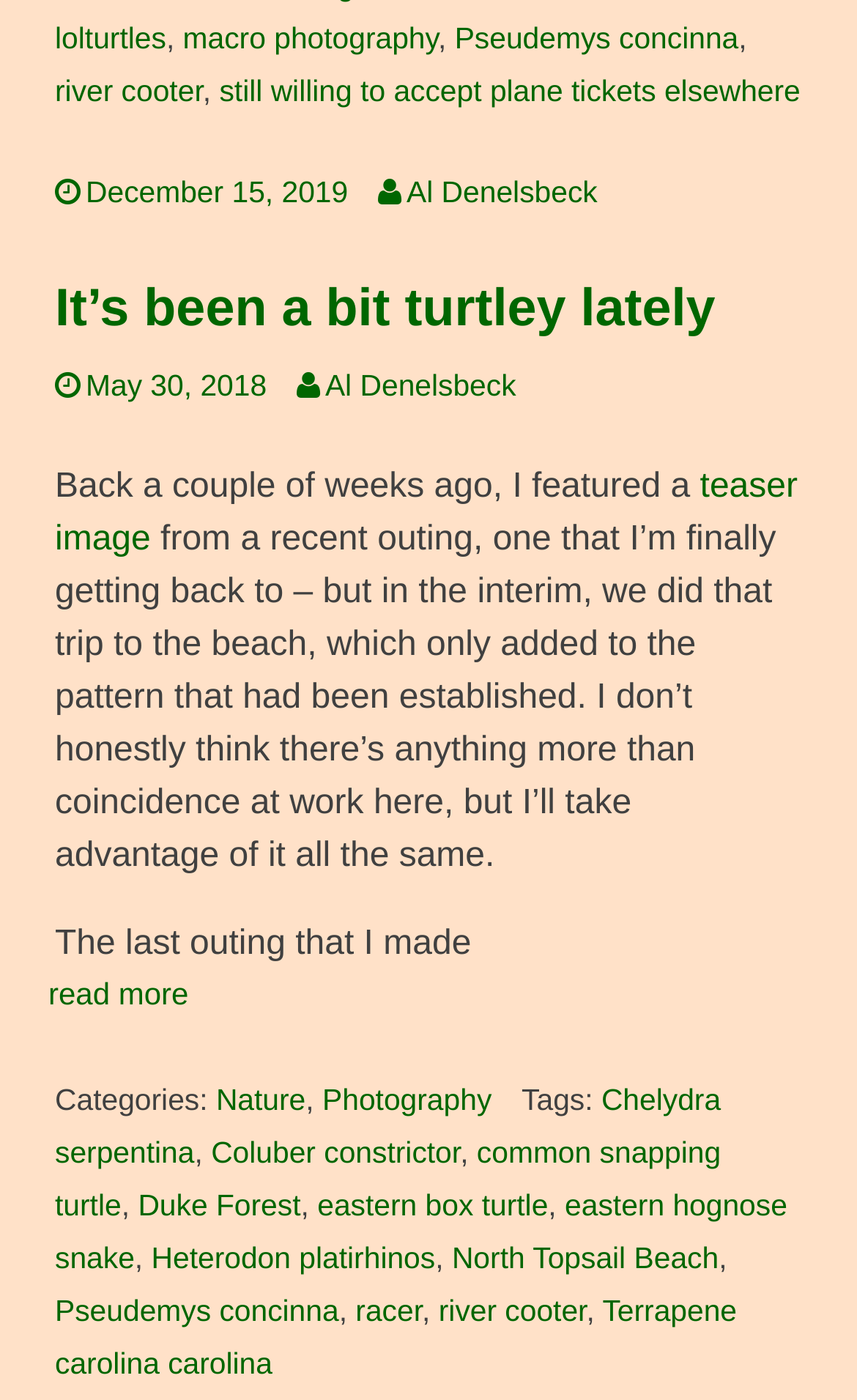What are the categories of the article?
Provide a well-explained and detailed answer to the question.

The categories of the article can be found in the static text element 'Categories:' and the subsequent link elements, which are 'Nature' and 'Photography'.